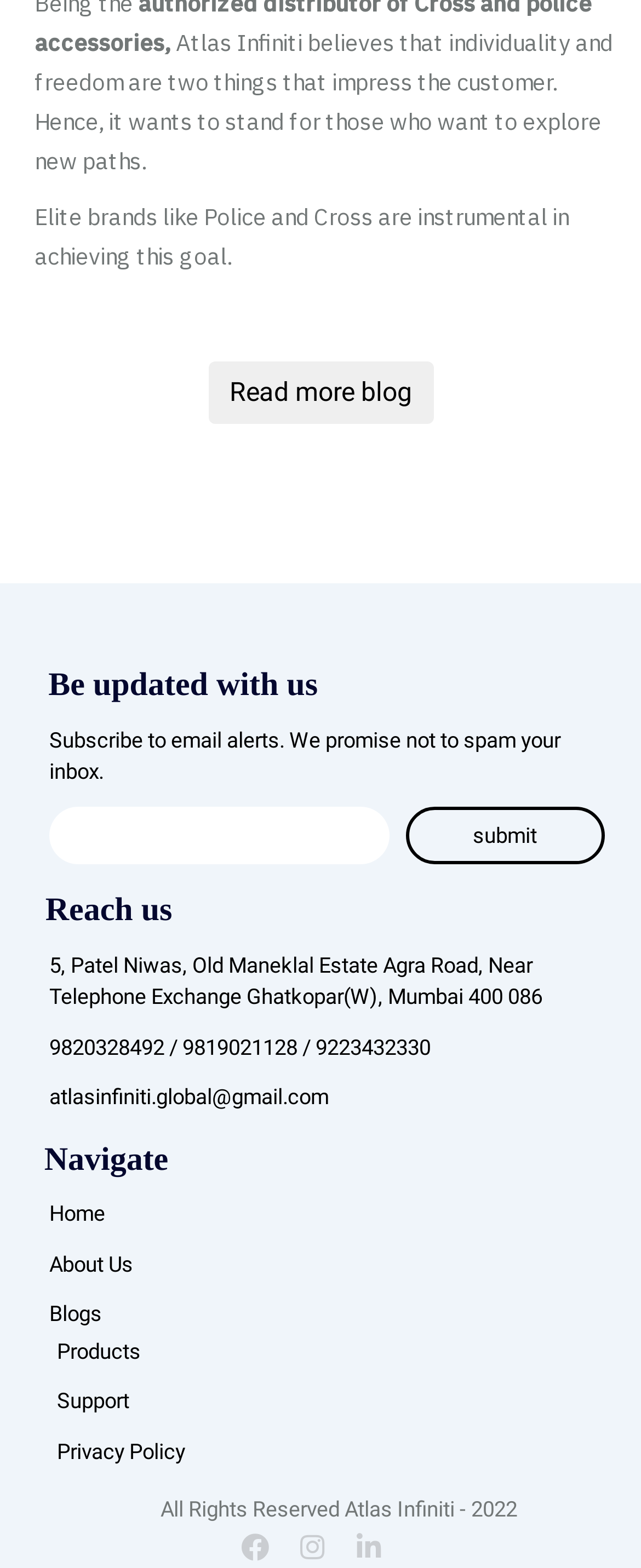What is the company's address?
Please utilize the information in the image to give a detailed response to the question.

The company's address is 5, Patel Niwas, Old Maneklal Estate Agra Road, Near Telephone Exchange Ghatkopar(W), Mumbai 400 086, which is located in Mumbai.